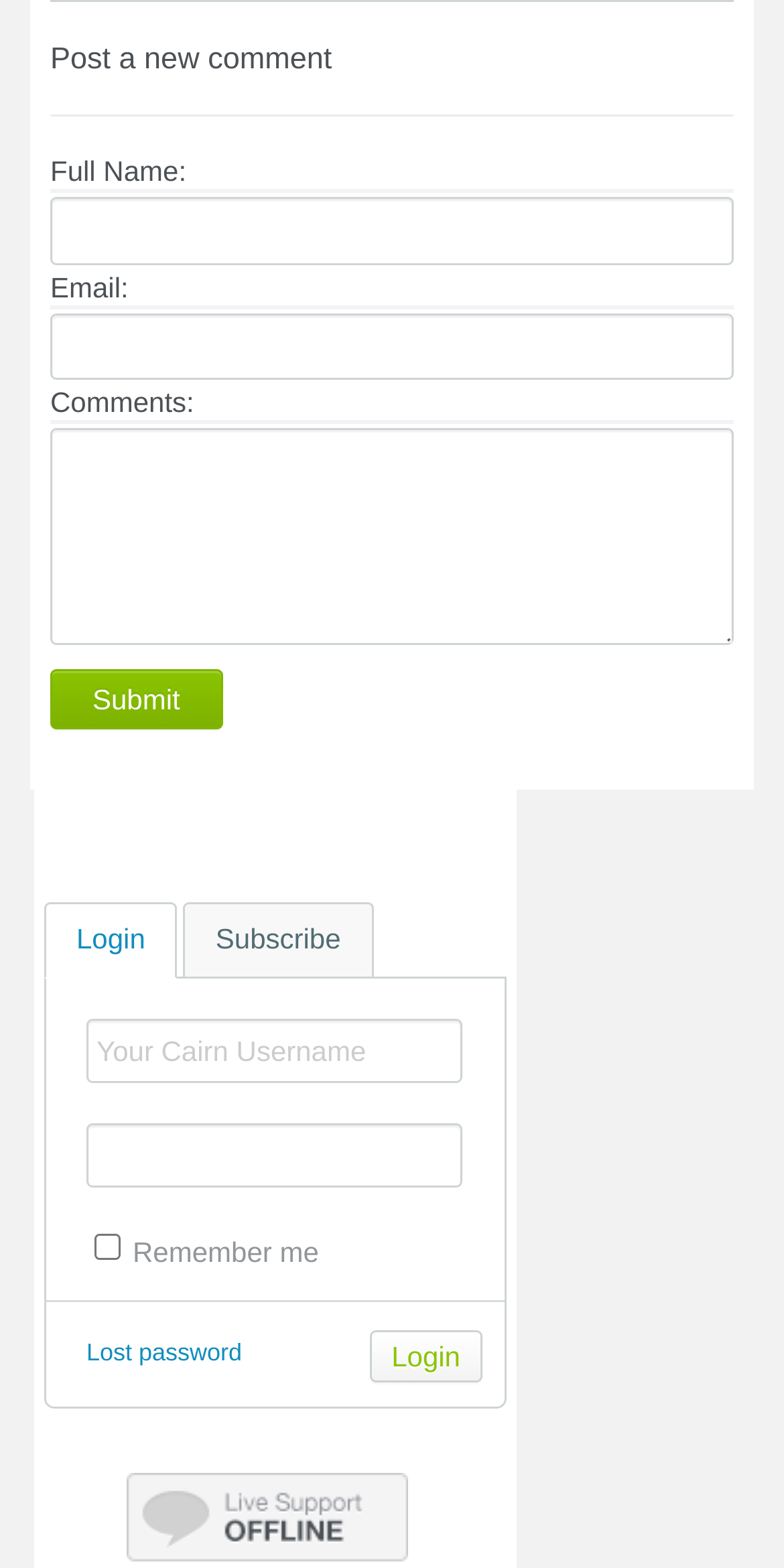Determine the bounding box coordinates of the UI element described below. Use the format (top-left x, top-left y, bottom-right x, bottom-right y) with floating point numbers between 0 and 1: parent_node: Remember me name="rememberme" value="1"

[0.121, 0.787, 0.154, 0.803]